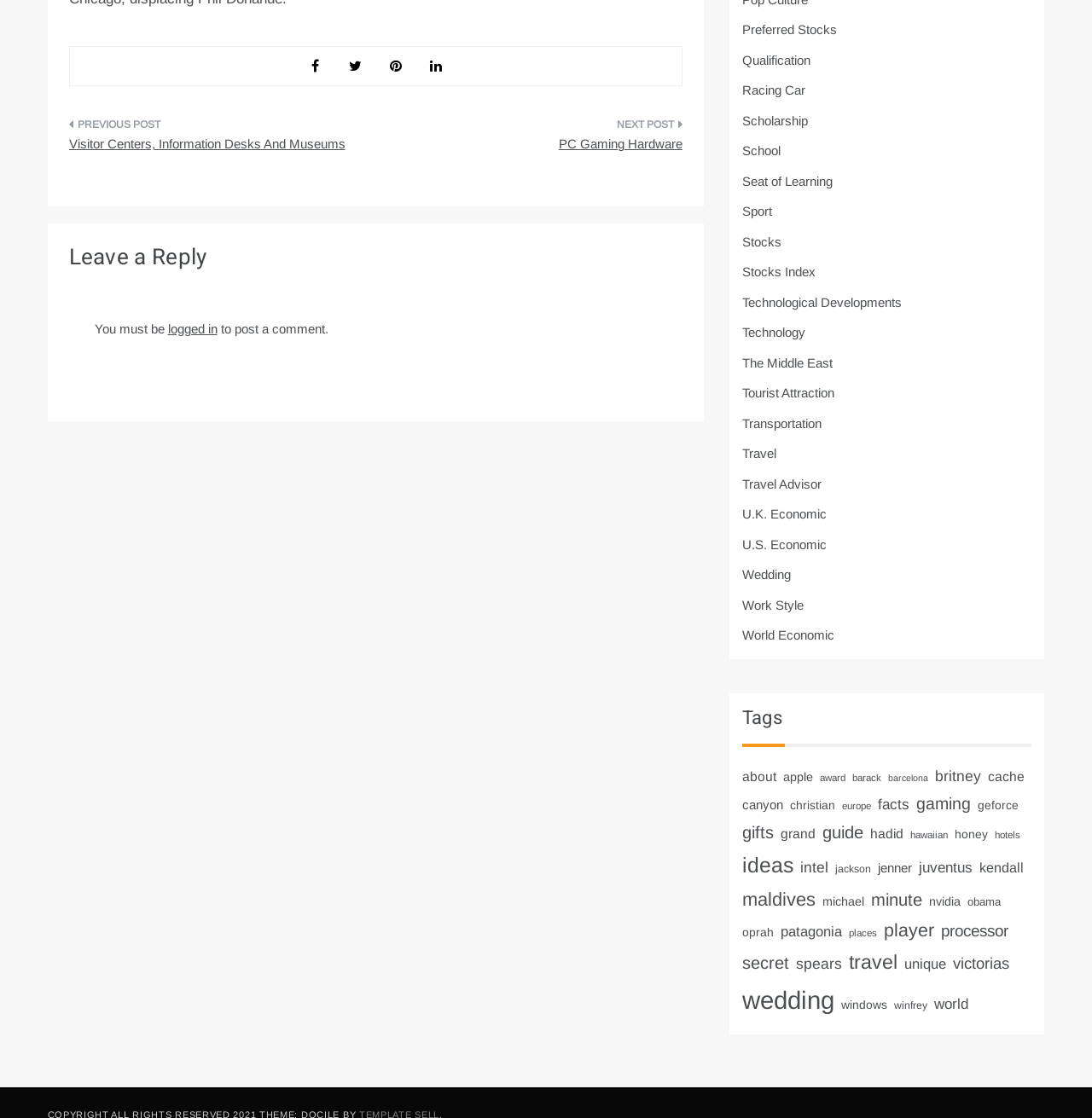Please identify the bounding box coordinates of the element's region that I should click in order to complete the following instruction: "Click on the 'NEXT POST PC Gaming Hardware' link". The bounding box coordinates consist of four float numbers between 0 and 1, i.e., [left, top, right, bottom].

[0.356, 0.082, 0.625, 0.125]